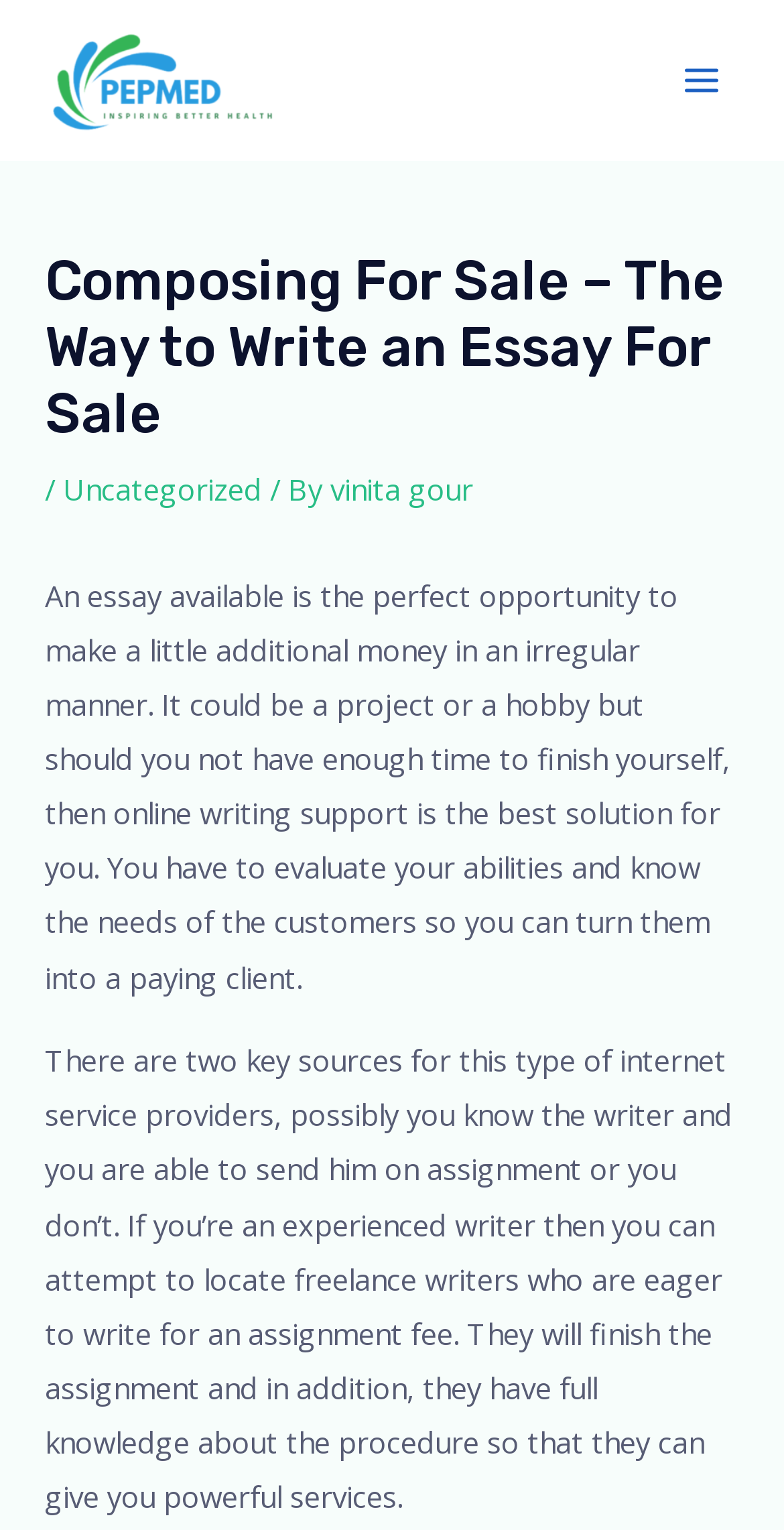Convey a detailed summary of the webpage, mentioning all key elements.

The webpage is about composing essays for sale, specifically providing guidance on how to write an essay for sale. At the top left corner, there is a link to "Pepmed" accompanied by an image with the same name. On the top right corner, there is a button labeled "Main Menu" with an image beside it.

Below the top section, there is a header area that spans almost the entire width of the page. It contains a heading that repeats the title "Composing For Sale – The Way to Write an Essay For Sale", followed by a slash and a link to "Uncategorized", then a phrase "By" and a link to "vinita gour".

The main content of the page is a block of text that occupies most of the page's width. It discusses the benefits of selling essays online, how to evaluate one's writing abilities, and how to find clients. The text is divided into three paragraphs, with the first paragraph explaining the concept of selling essays, the second paragraph discussing the importance of understanding customer needs, and the third paragraph providing advice on finding freelance writers to complete assignments.

There are no other notable UI elements or images on the page besides the ones mentioned above.